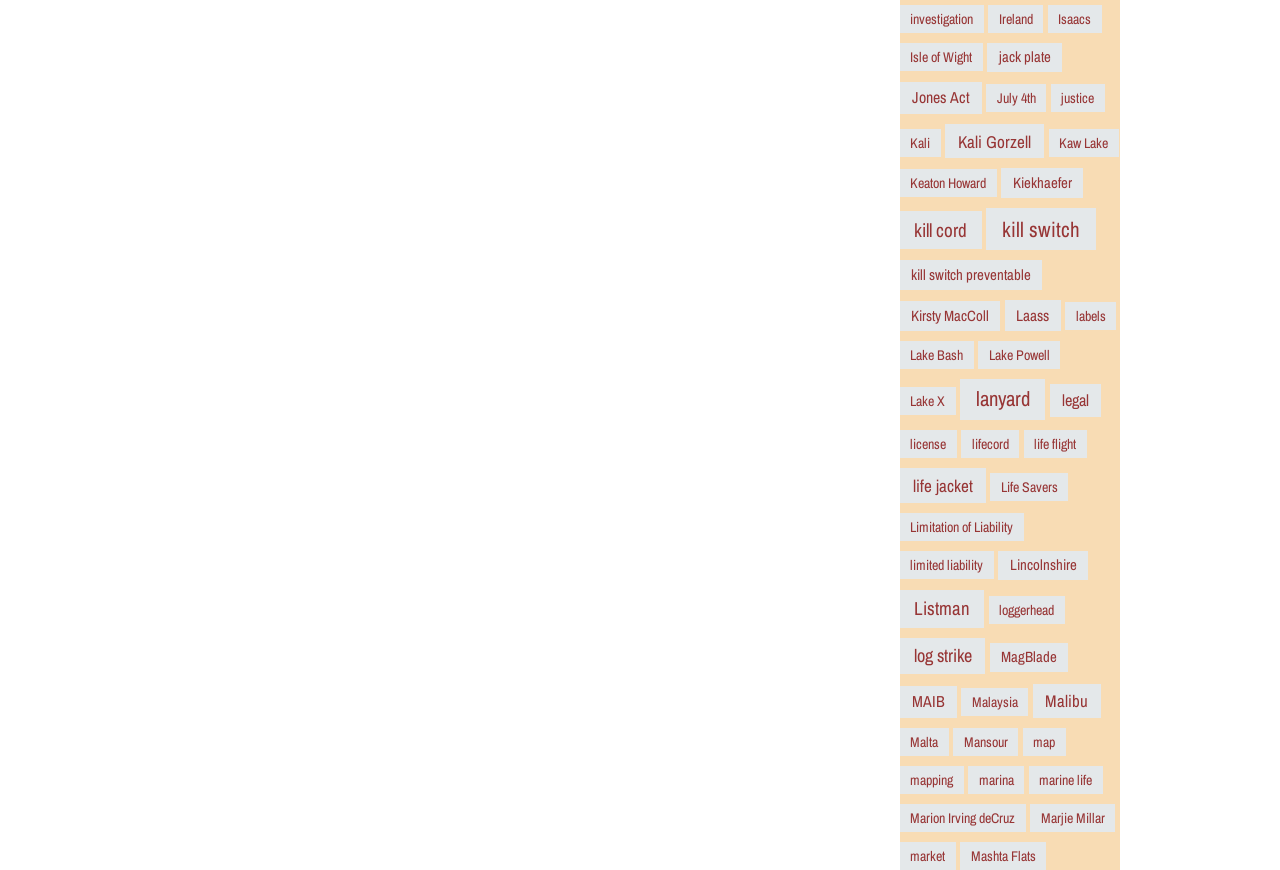Please identify the bounding box coordinates of the area I need to click to accomplish the following instruction: "explore kill switch".

[0.77, 0.239, 0.856, 0.288]